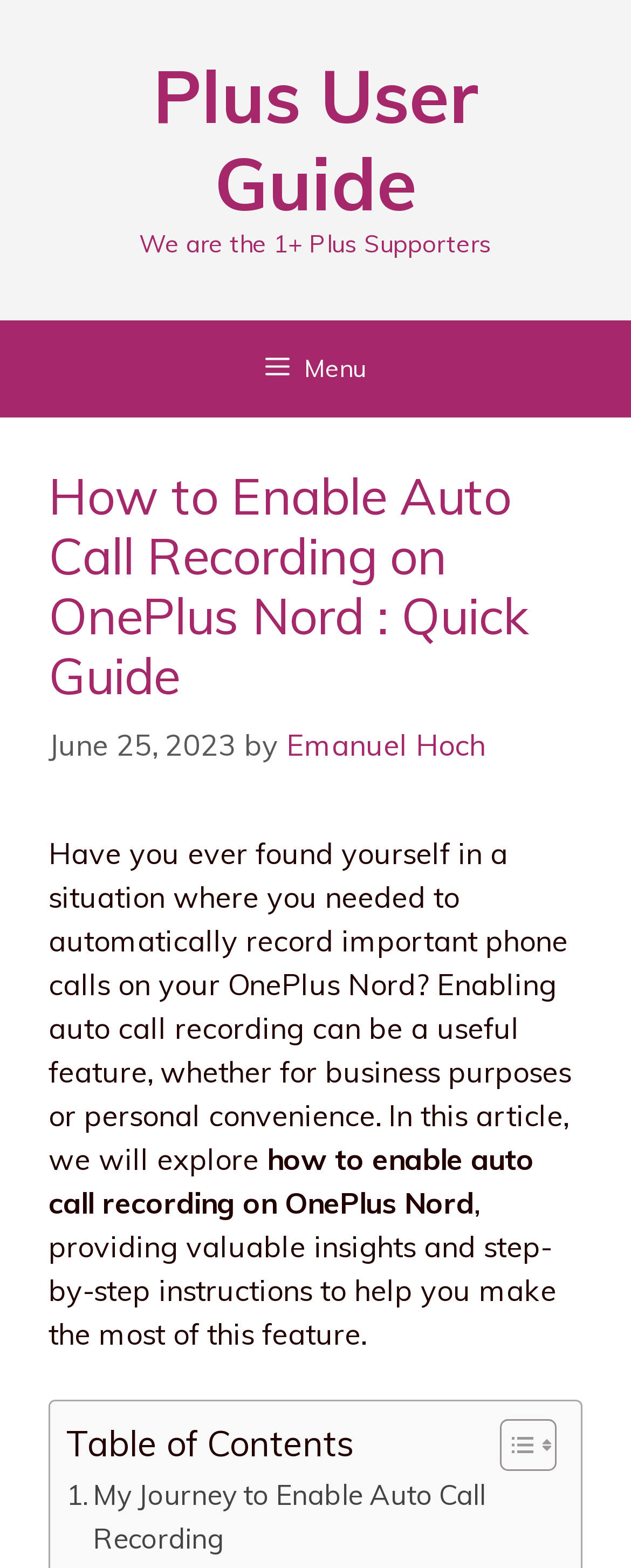Determine the bounding box for the described UI element: "aria-label="ez-toc-toggle-icon-1"".

[0.754, 0.904, 0.869, 0.939]